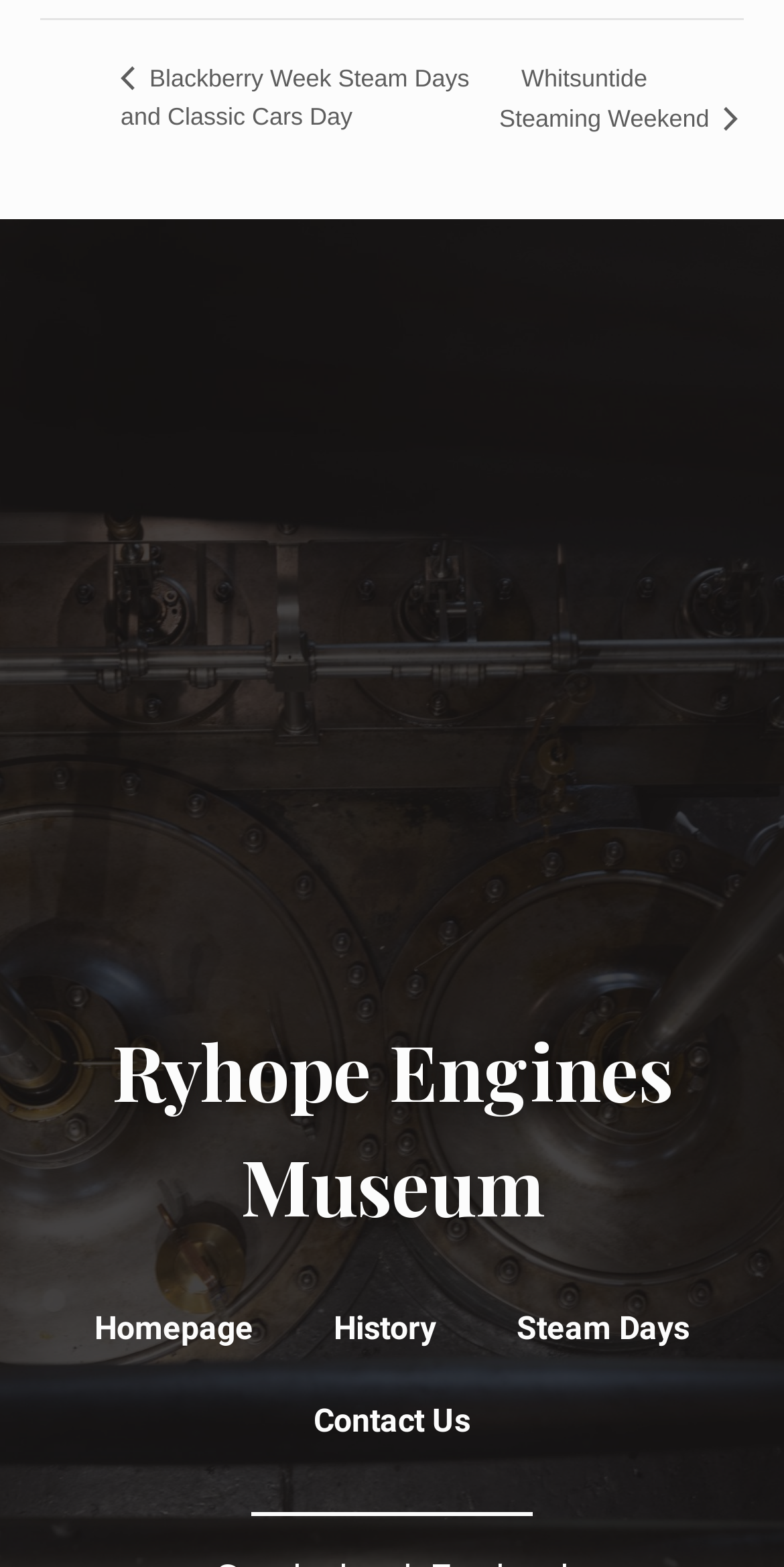Please give a short response to the question using one word or a phrase:
What is the first event listed in the navigation?

Blackberry Week Steam Days and Classic Cars Day